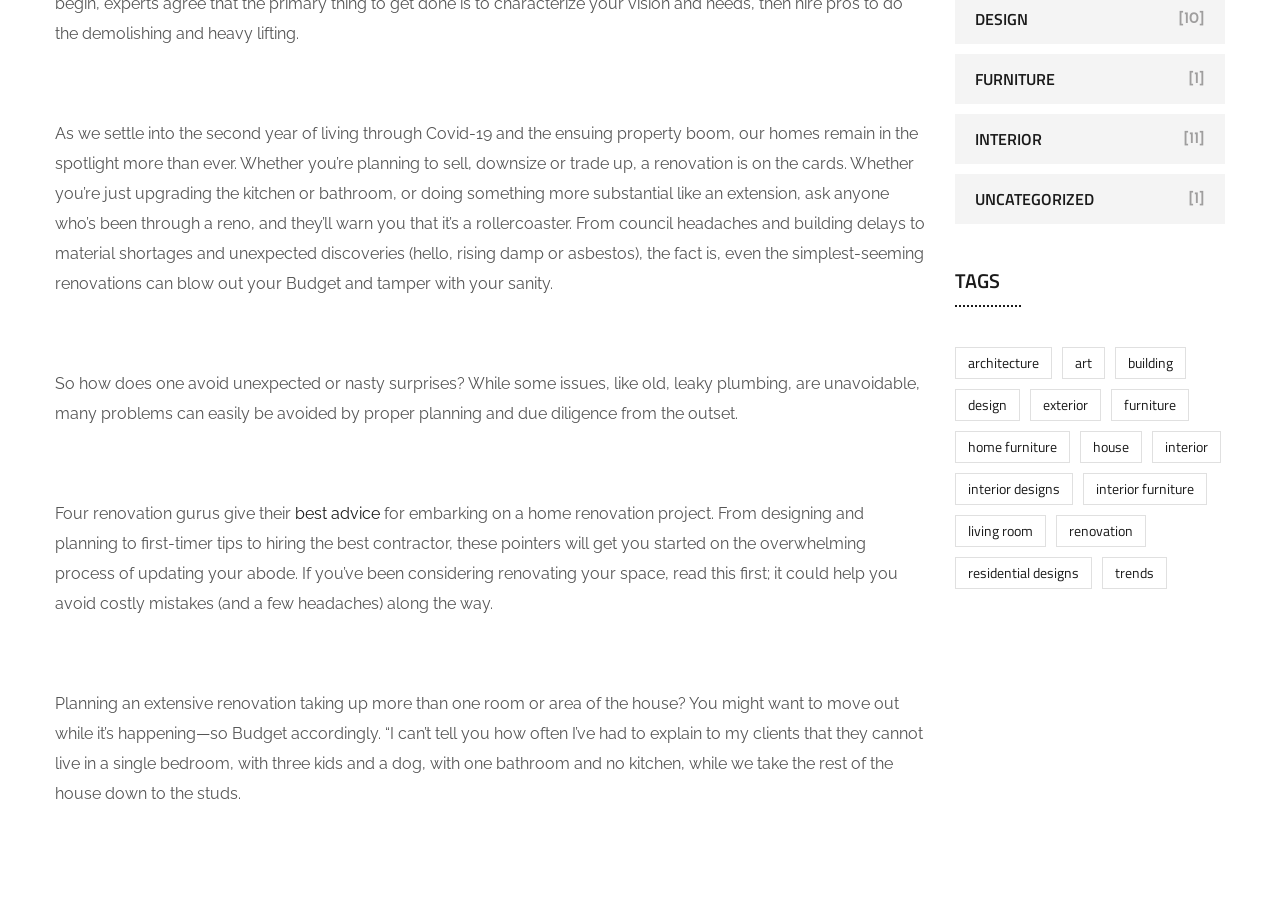What is the advice given for planning an extensive renovation? Based on the image, give a response in one word or a short phrase.

Move out while it's happening